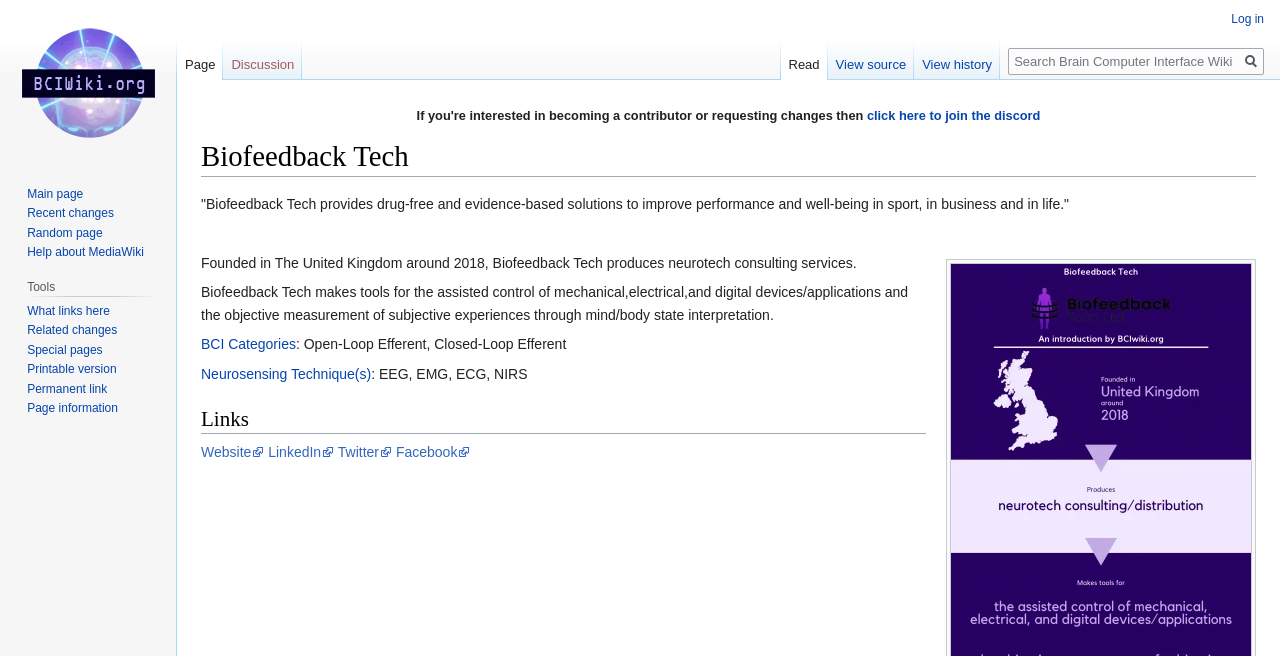What is the objective of Biofeedback Tech's solutions?
Using the image, respond with a single word or phrase.

improve performance and well-being